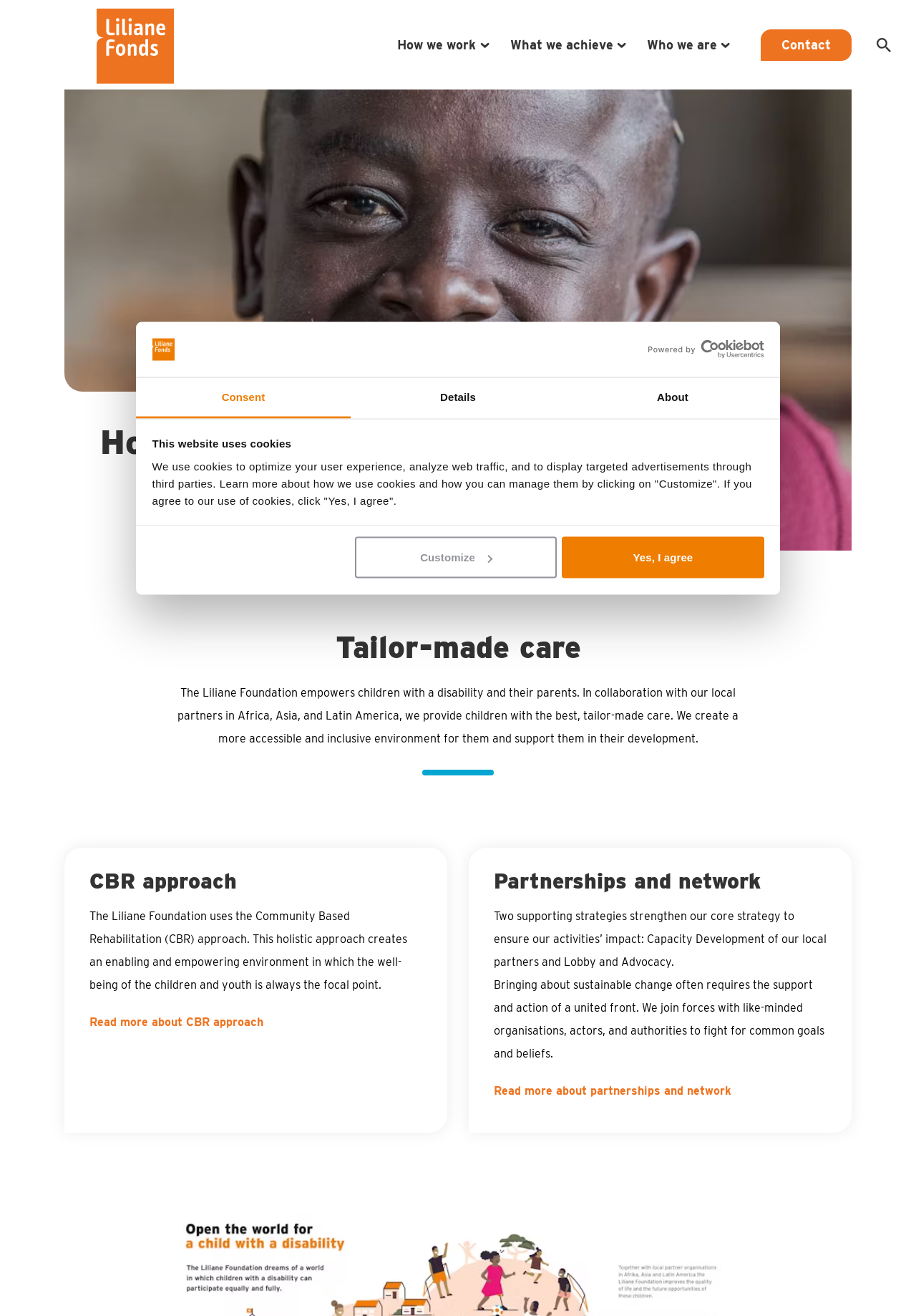Please answer the following question using a single word or phrase: 
What is the location of the 'How we work' button?

Middle of the top navigation bar